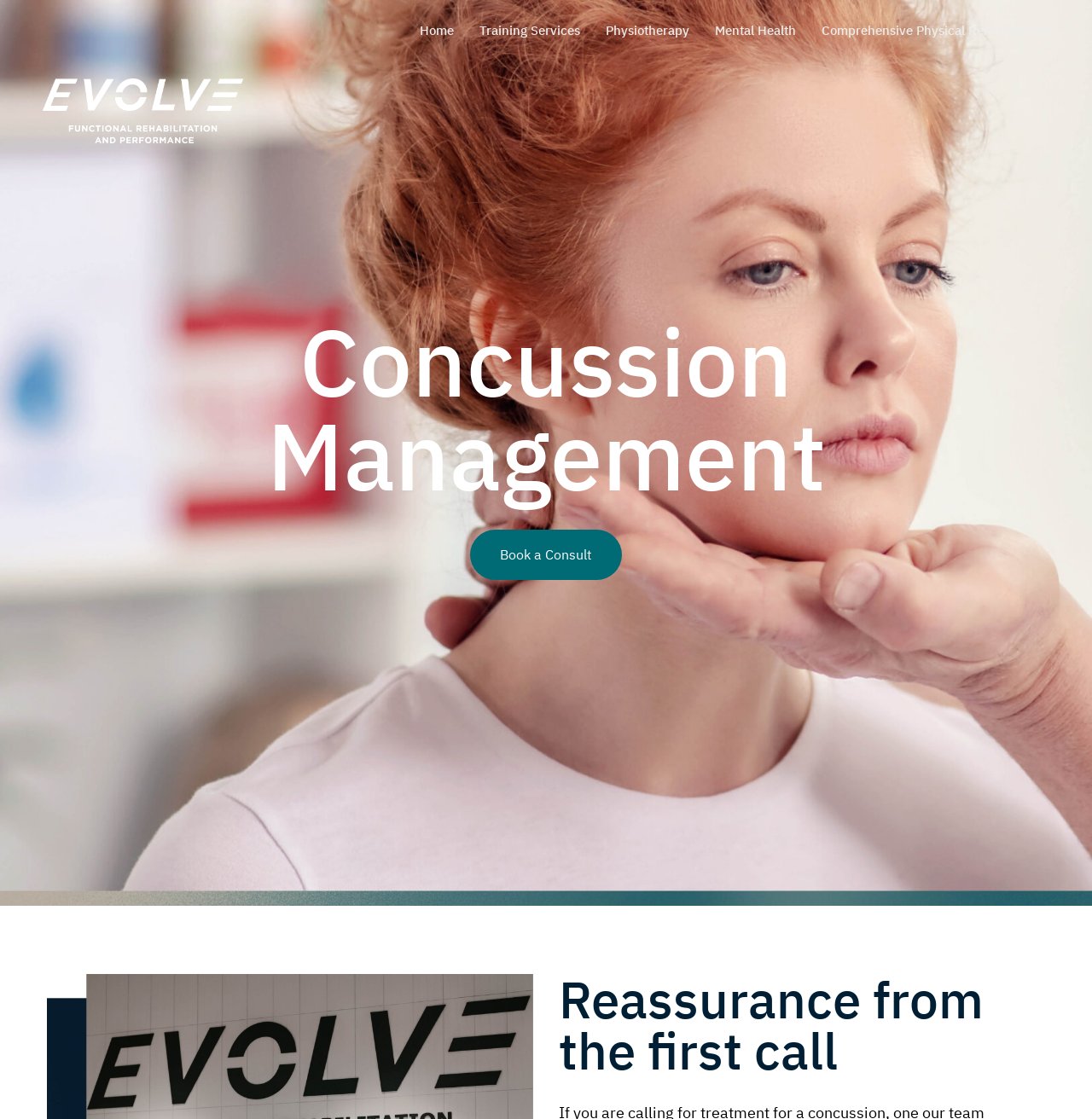What is the logo of the website?
Look at the webpage screenshot and answer the question with a detailed explanation.

The logo of the website is an image, which is located at the top-left corner of the webpage and is linked to the 'logo' element.